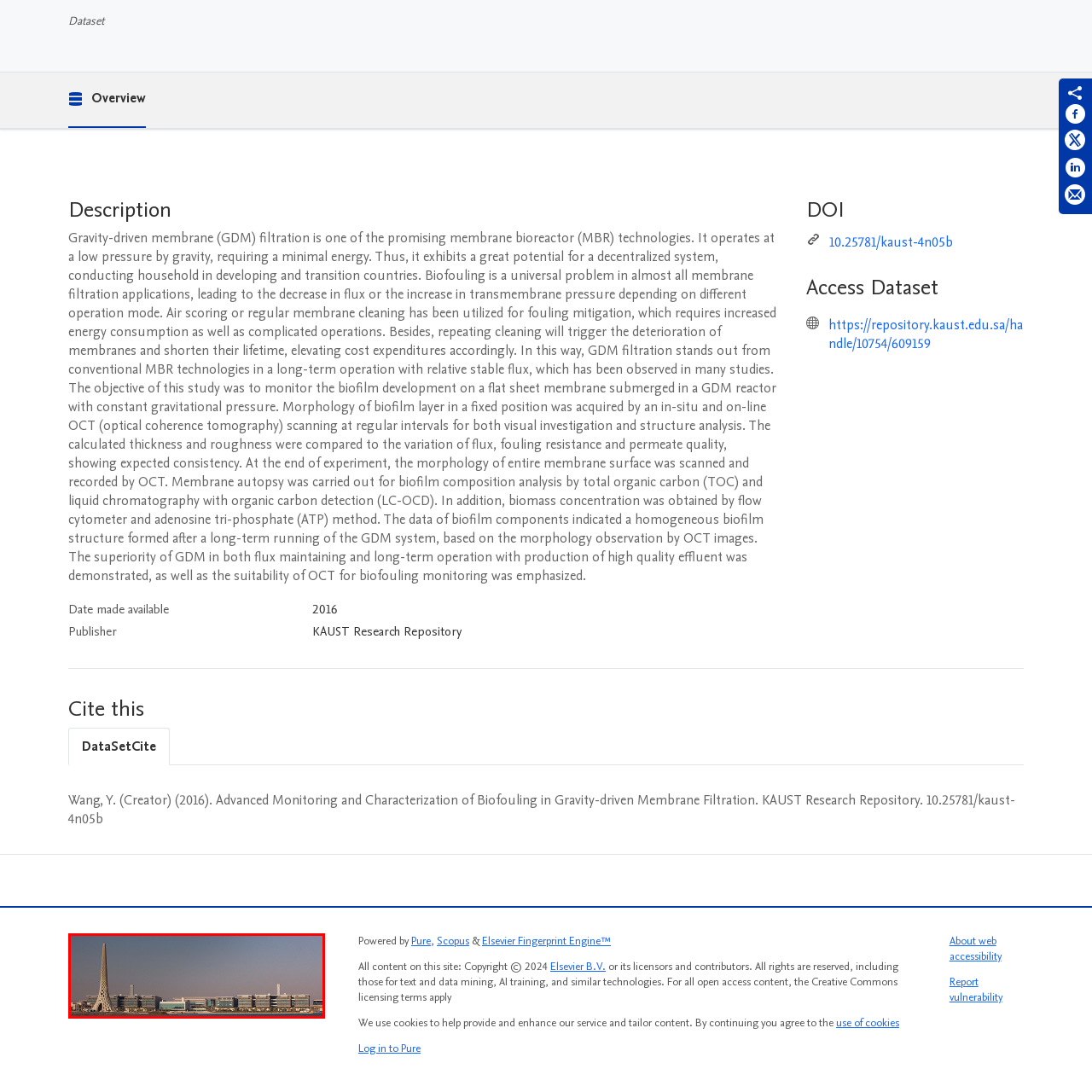What is the distinctive feature of the tower on the left?
Analyze the content within the red bounding box and offer a detailed answer to the question.

The caption describes the tower on the left as having a 'unique lattice design', which is its distinctive feature.